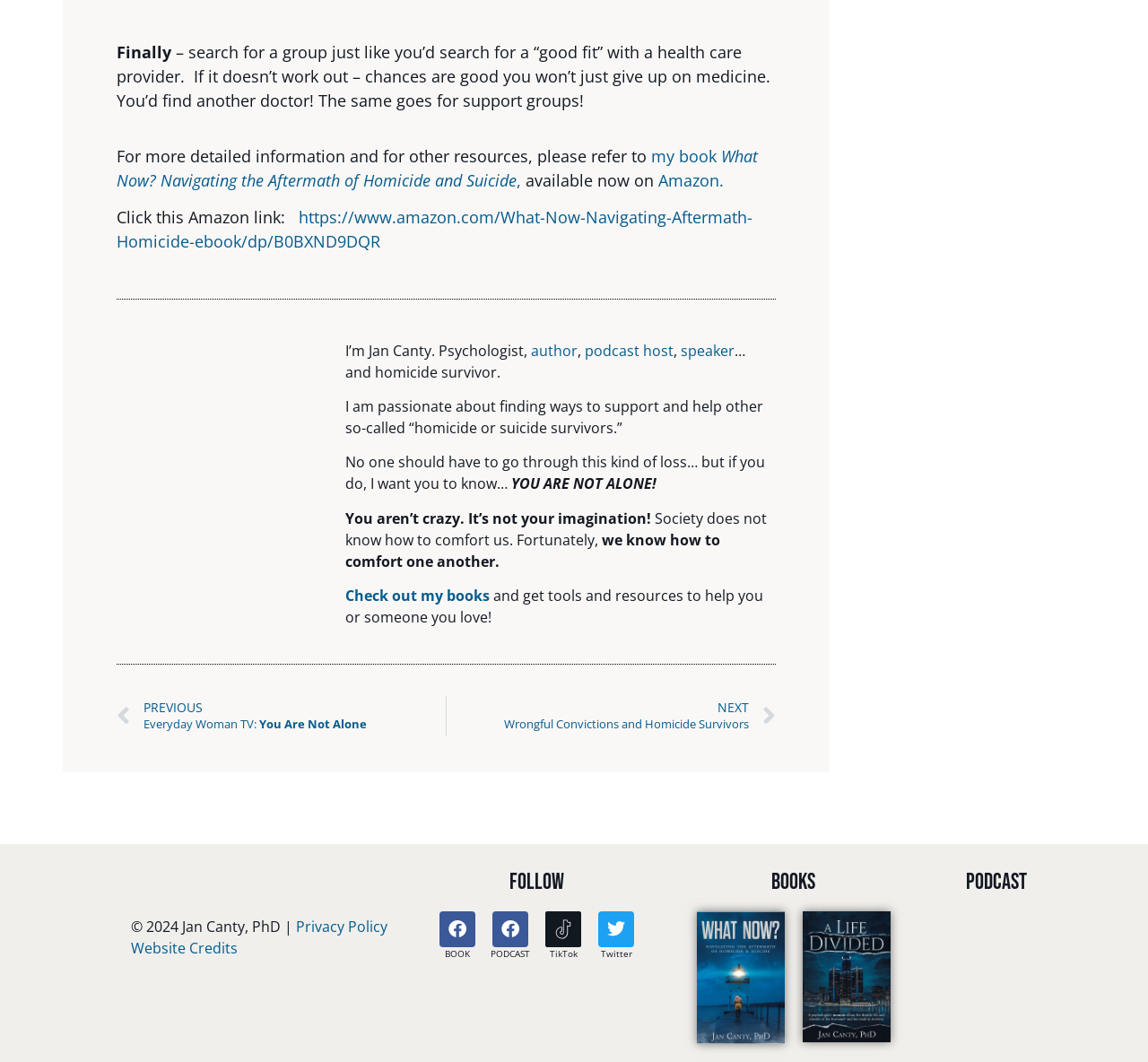From the screenshot, find the bounding box of the UI element matching this description: "Amazon.". Supply the bounding box coordinates in the form [left, top, right, bottom], each a float between 0 and 1.

[0.573, 0.159, 0.63, 0.18]